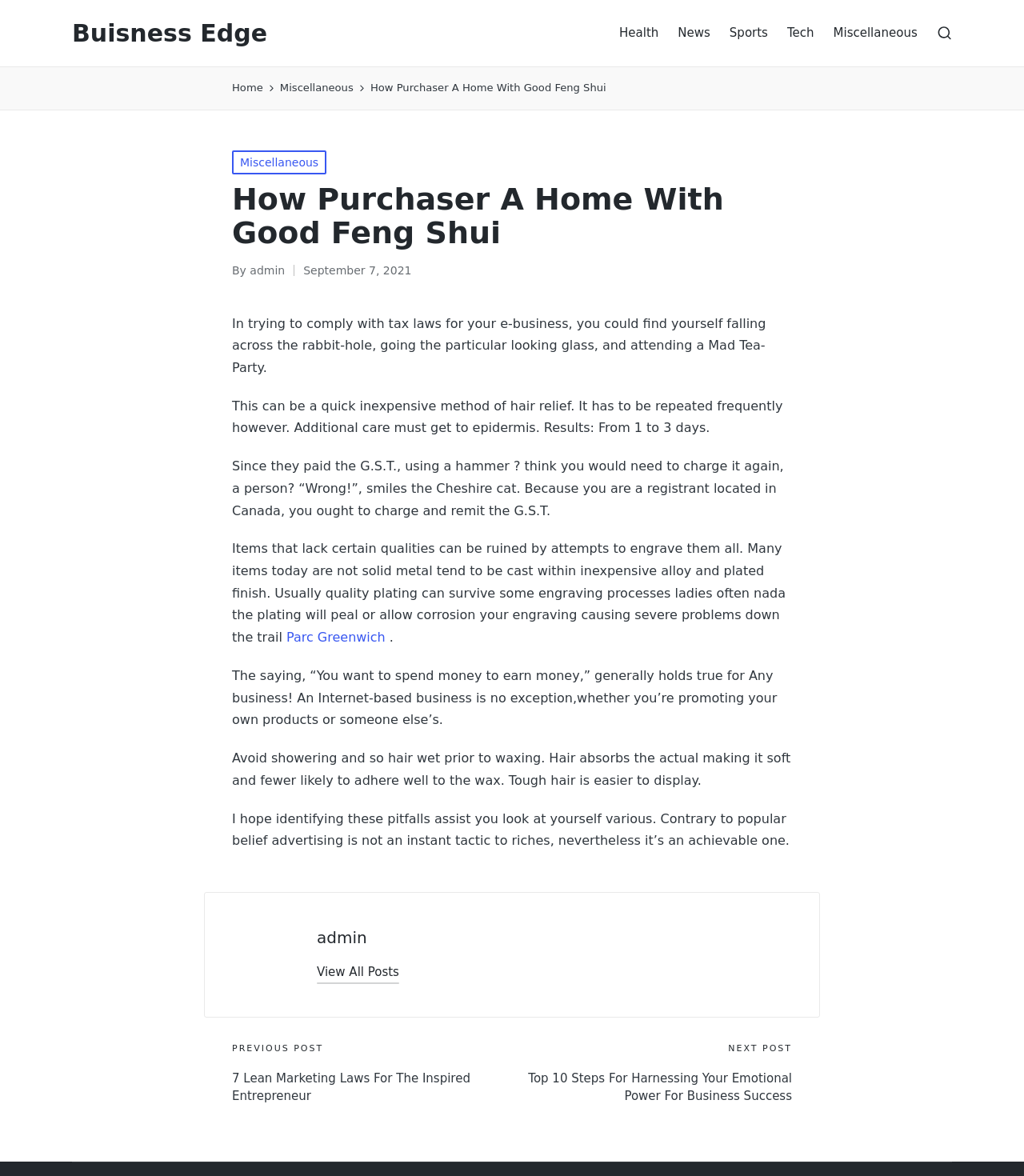Describe the webpage in detail, including text, images, and layout.

This webpage is about purchasing a home with good Feng Shui, as indicated by the title "How Purchaser A Home With Good Feng Shui – Buisness Edge". At the top left, there is a link to "Buisness Edge". Below it, there is a navigation menu with links to various categories such as "Health", "News", "Sports", "Tech", and "Miscellaneous". 

To the right of the navigation menu, there is a search button with a magnifying glass icon. Below the search button, there is a breadcrumbs navigation menu with links to "Home" and "Miscellaneous". 

The main content of the webpage is an article about purchasing a home with good Feng Shui. The article title is "How Purchaser A Home With Good Feng Shui" and it is followed by a series of paragraphs discussing various aspects of Feng Shui in home purchasing. The article is divided into sections with headings and there are links to other related articles throughout the text.

At the bottom of the article, there are links to previous and next posts, titled "7 Lean Marketing Laws For The Inspired Entrepreneur" and "Top 10 Steps For Harnessing Your Emotional Power For Business Success", respectively. Finally, at the bottom right corner of the page, there is a "Scroll to Top" link.